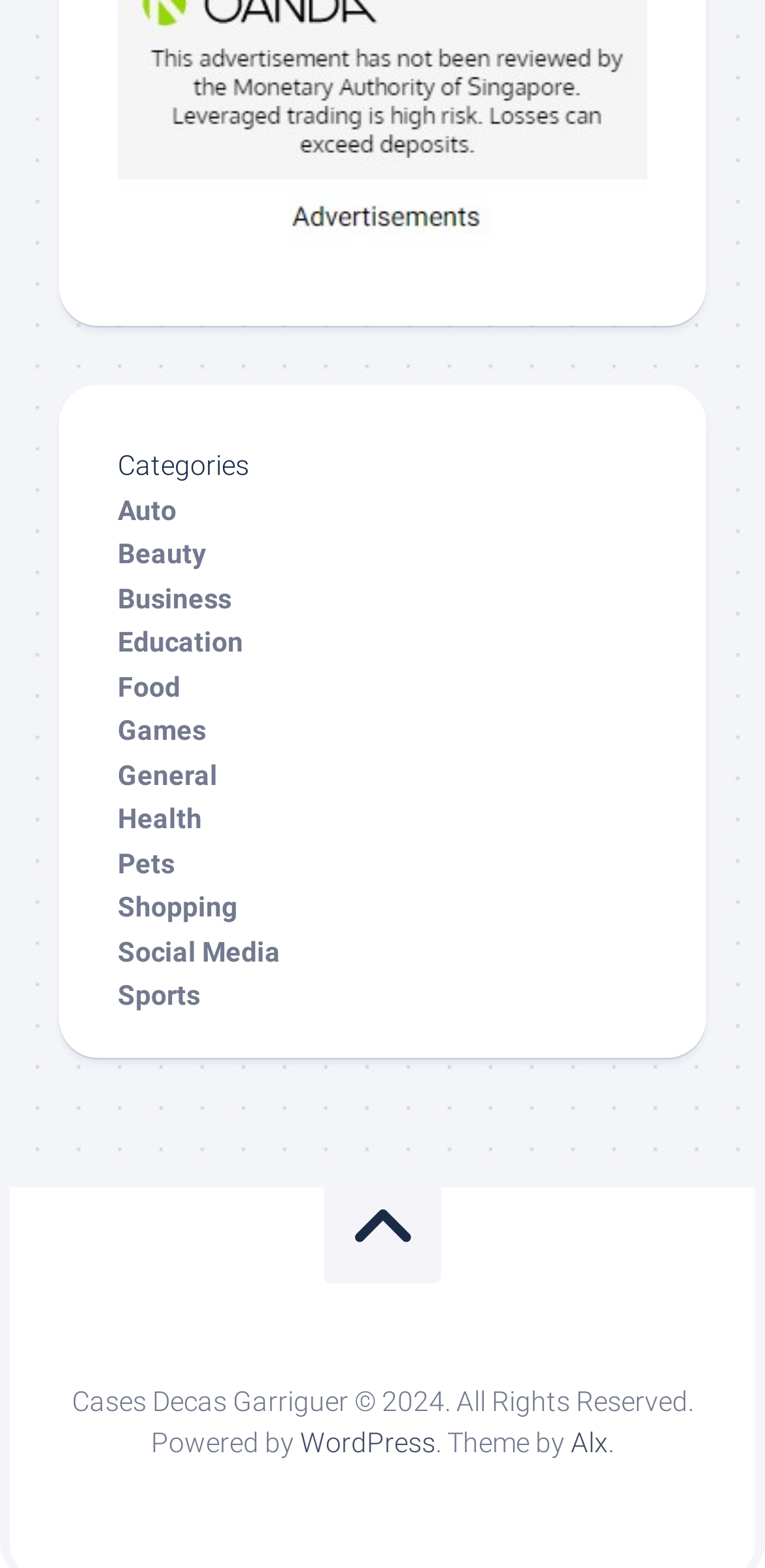Locate the bounding box coordinates of the segment that needs to be clicked to meet this instruction: "Explore the 'Sports' category".

[0.154, 0.625, 0.262, 0.645]